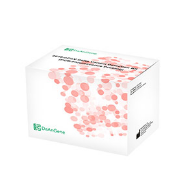From the details in the image, provide a thorough response to the question: What is the focus of the manufacturer?

The focus of the manufacturer can be inferred from the logo displayed on the packaging of the product. The logo suggests a focus on quality and reliability in diagnostic testing, which is essential for healthcare professionals and laboratories involved in COVID-19 surveillance and response.